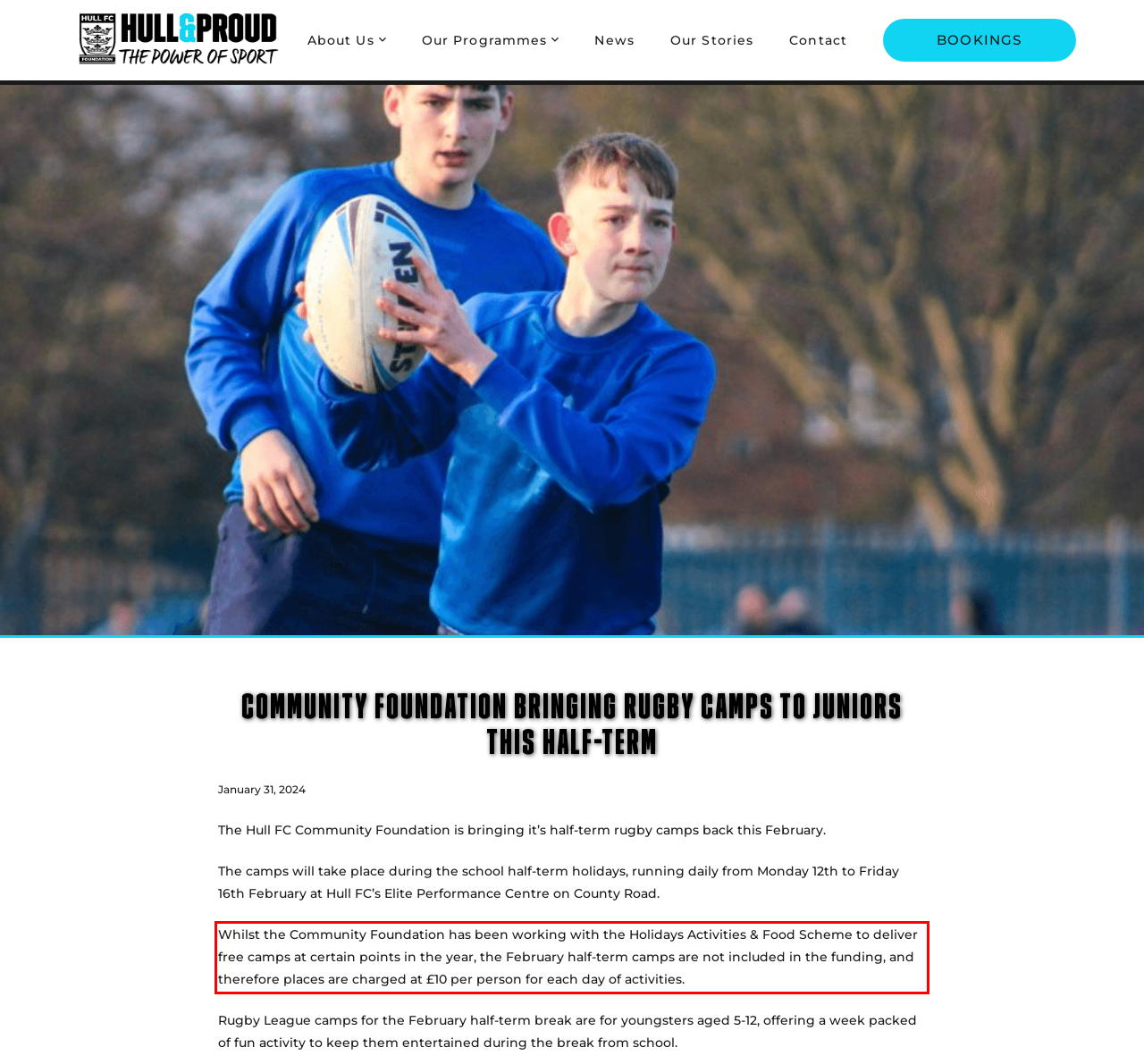Using the provided screenshot of a webpage, recognize and generate the text found within the red rectangle bounding box.

Whilst the Community Foundation has been working with the Holidays Activities & Food Scheme to deliver free camps at certain points in the year, the February half-term camps are not included in the funding, and therefore places are charged at £10 per person for each day of activities.